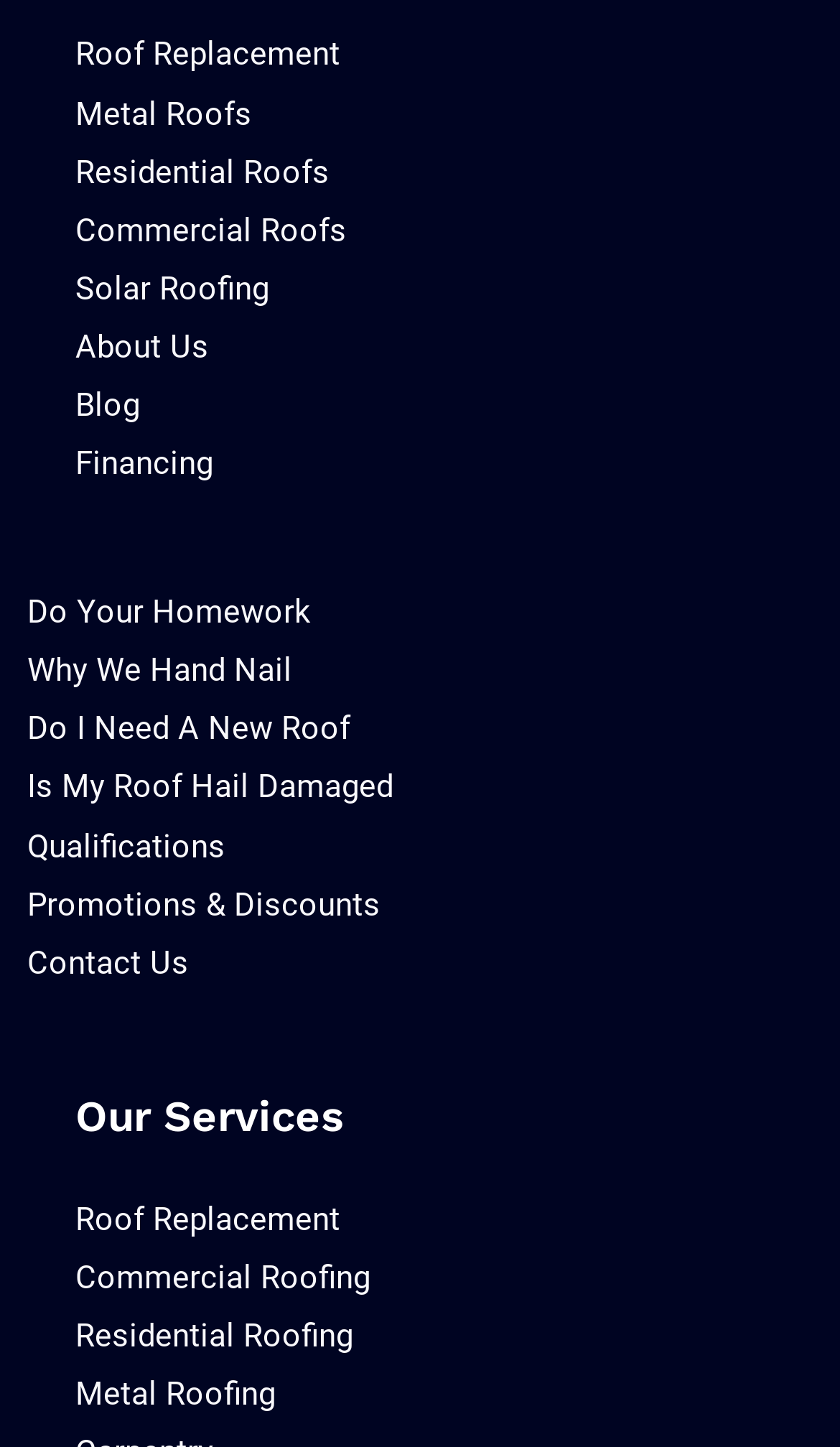How many 'Roof' related links are in the 'Quick Links' section?
Use the screenshot to answer the question with a single word or phrase.

3